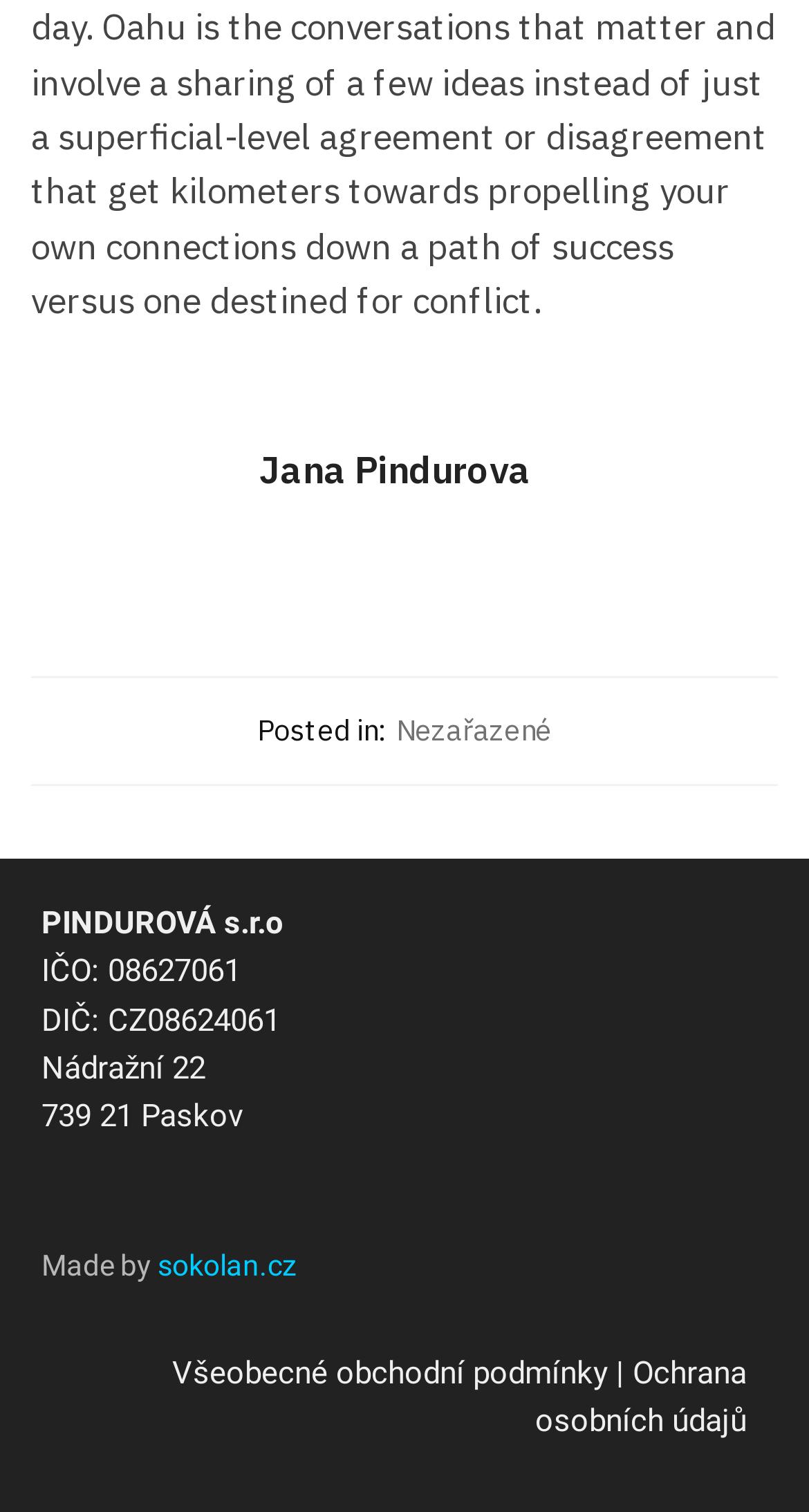Answer the question below using just one word or a short phrase: 
How many links are there in the footer section?

3